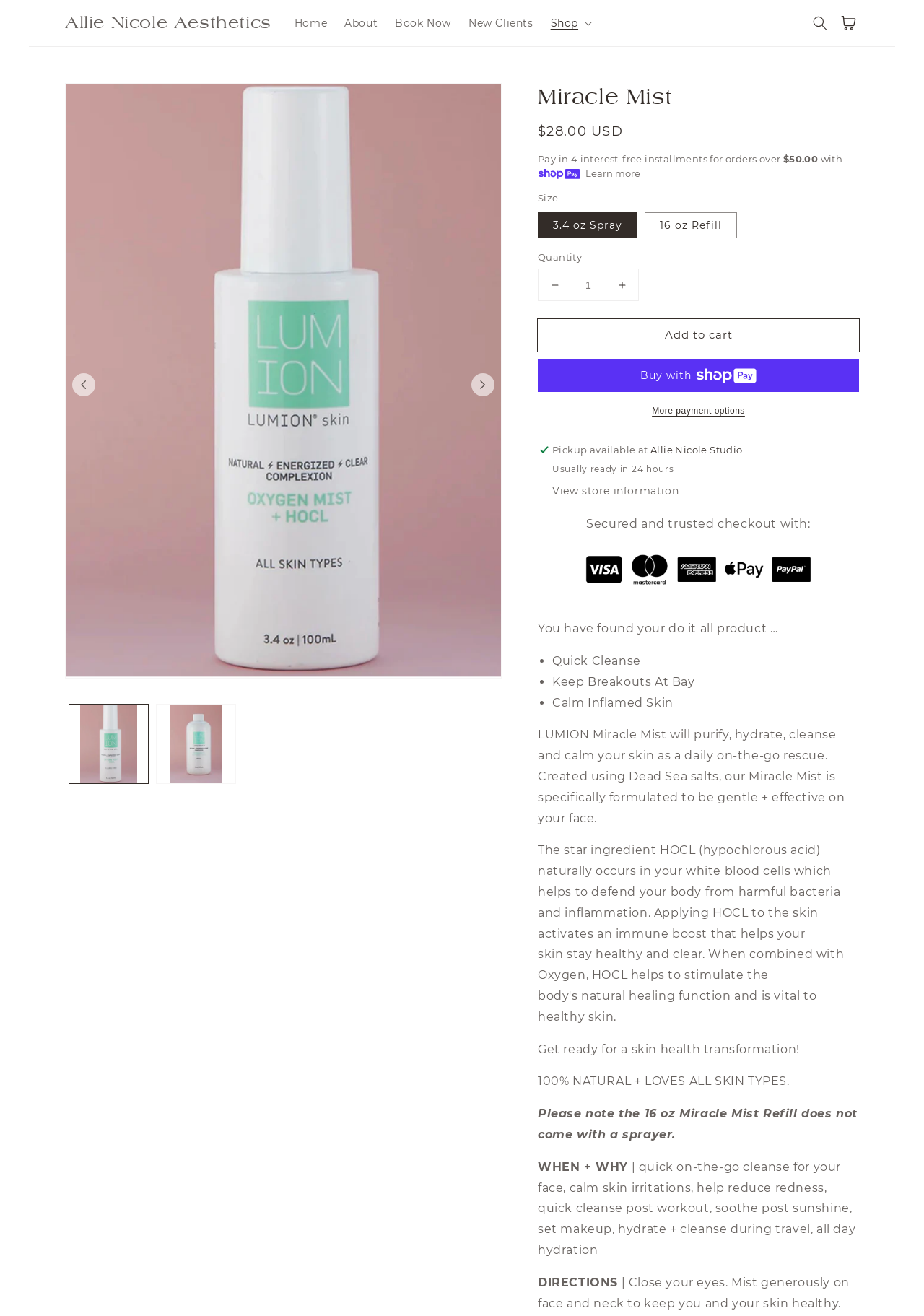Could you please study the image and provide a detailed answer to the question:
What is the size of the refill option?

The size of the refill option can be found in the radio button element on the webpage, which is '16 oz Refill'. This is one of the two size options available for the Miracle Mist product.